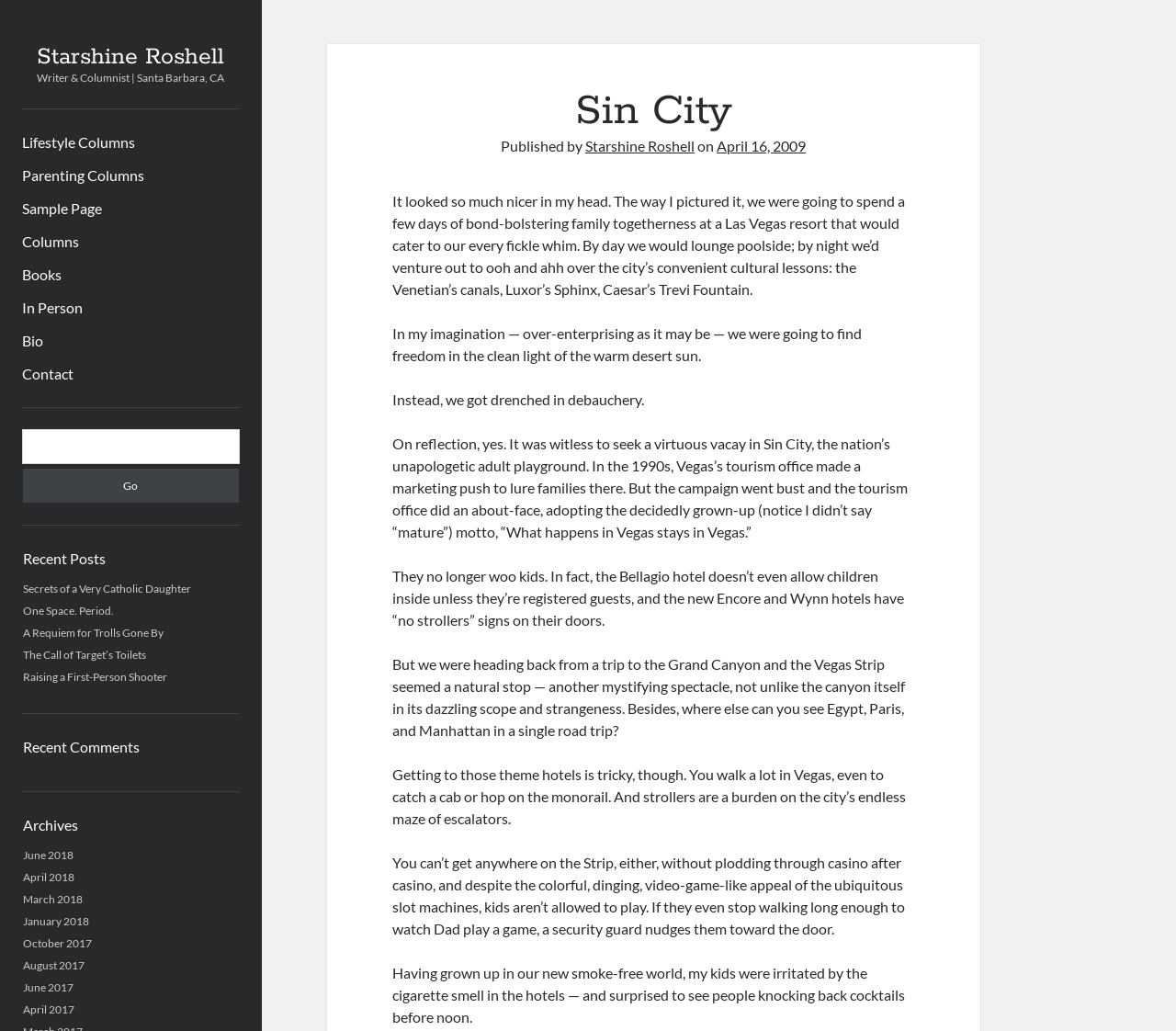Locate the bounding box coordinates of the clickable area to execute the instruction: "Read the article about AI-powered Bing Chat". Provide the coordinates as four float numbers between 0 and 1, represented as [left, top, right, bottom].

None